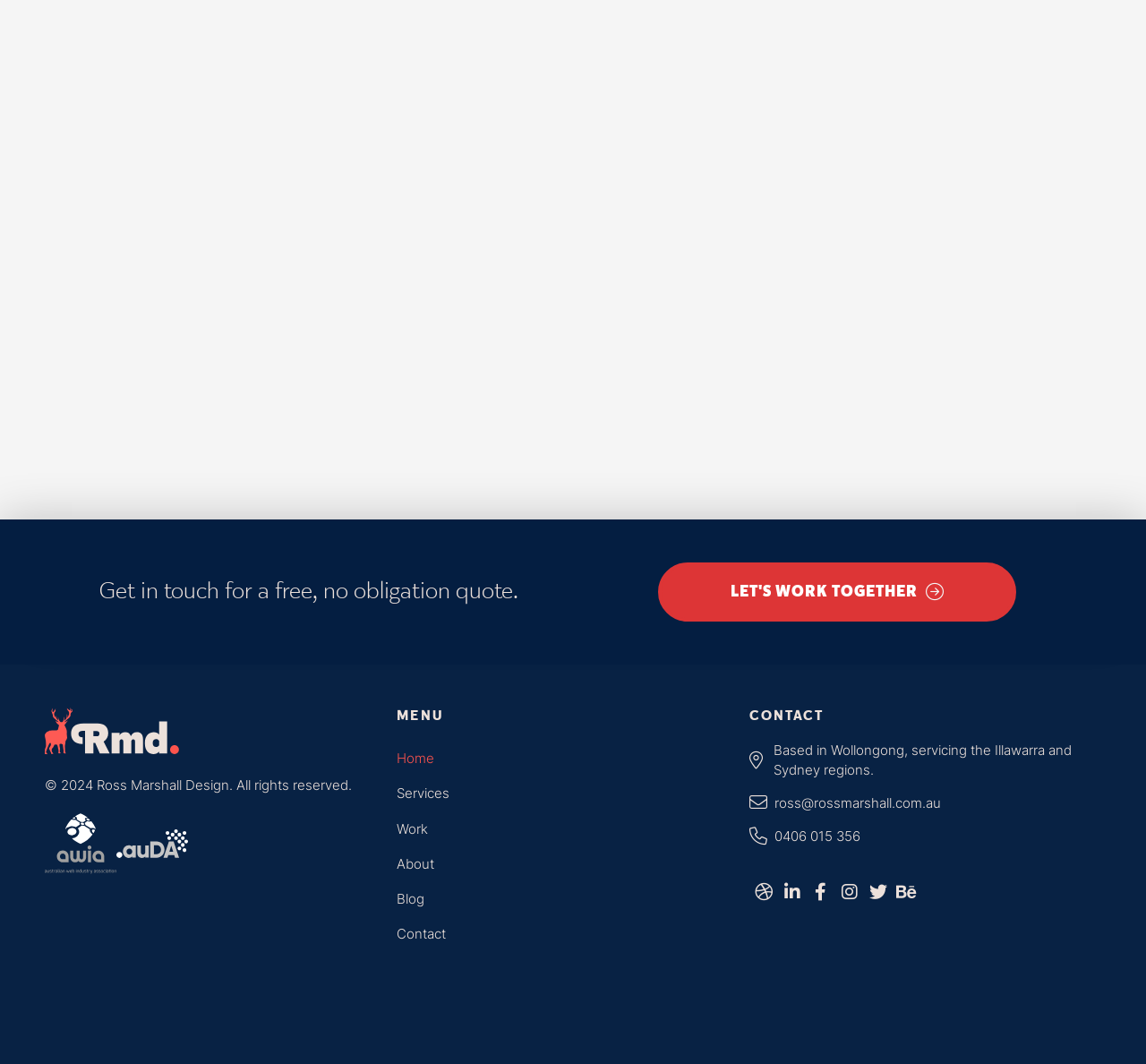Please locate the bounding box coordinates of the element that should be clicked to complete the given instruction: "Work with Ross Marshall".

[0.574, 0.529, 0.887, 0.585]